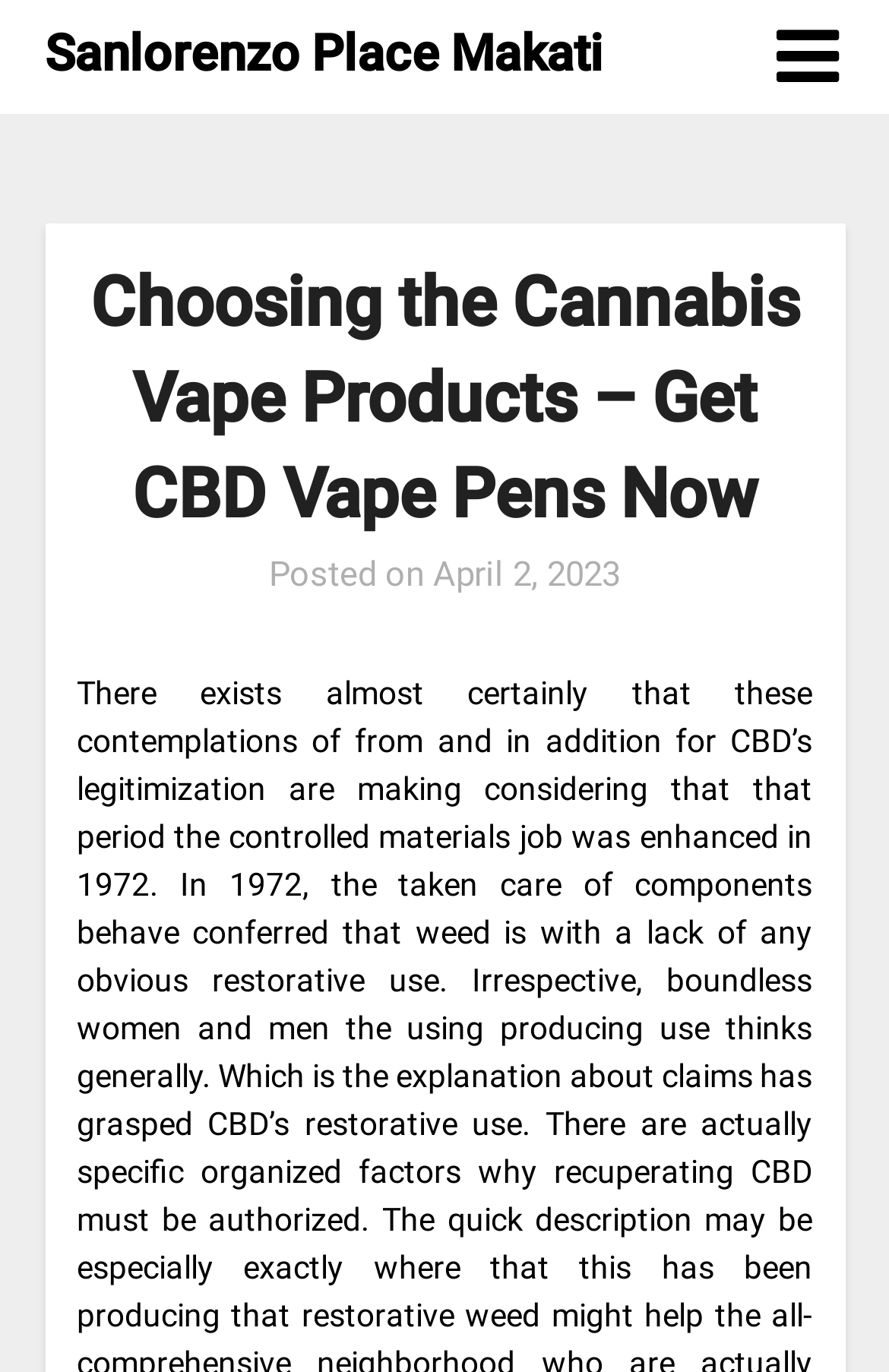Respond to the question below with a single word or phrase:
What is the location mentioned in the webpage?

Sanlorenzo Place Makati